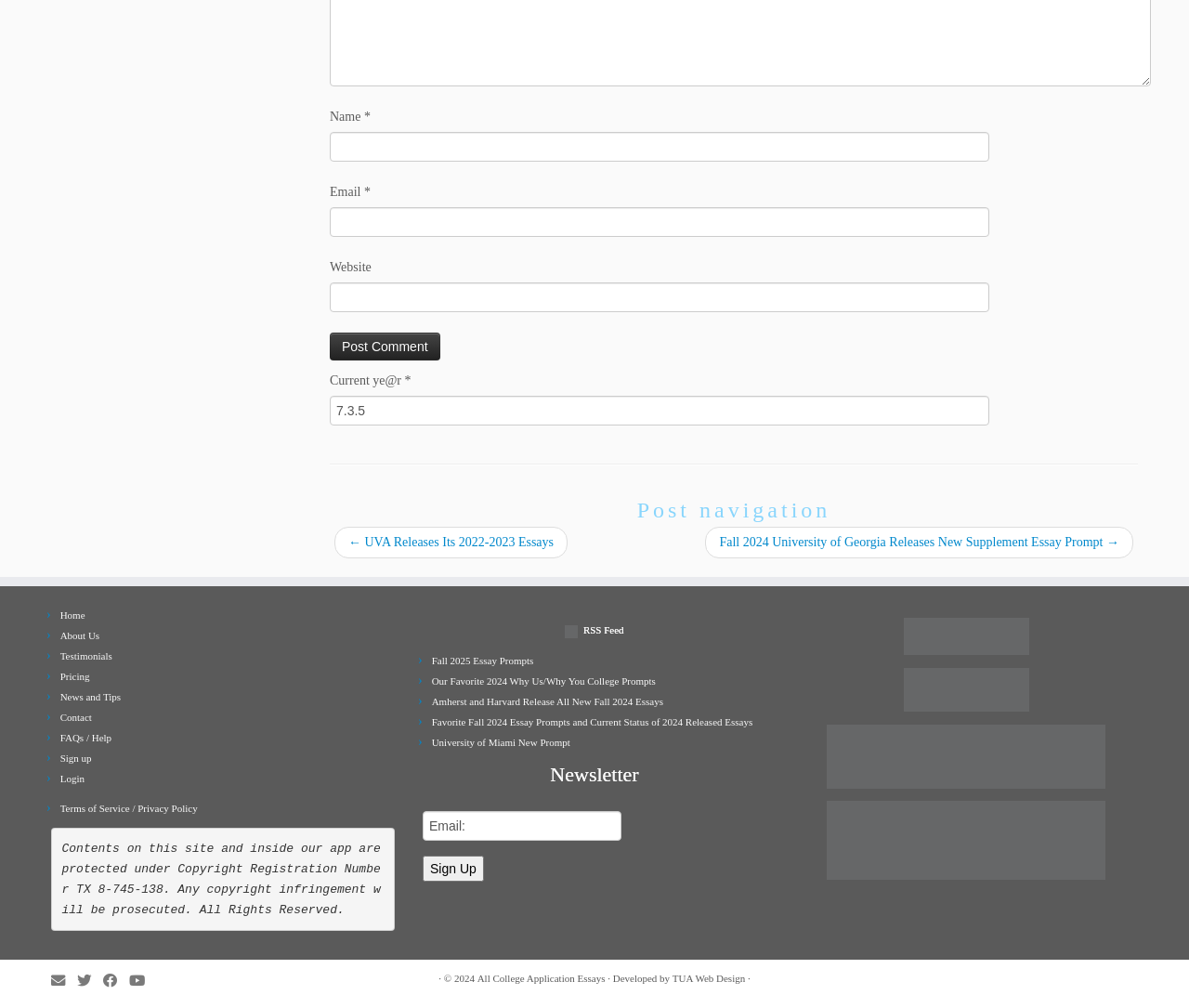What is the function of the button 'Post Comment'?
Provide an in-depth and detailed explanation in response to the question.

The button 'Post Comment' is likely used to submit a comment or a post after filling out the required fields, such as name, email, and website. This button is positioned below the textboxes, indicating that it is the final step in the submission process.